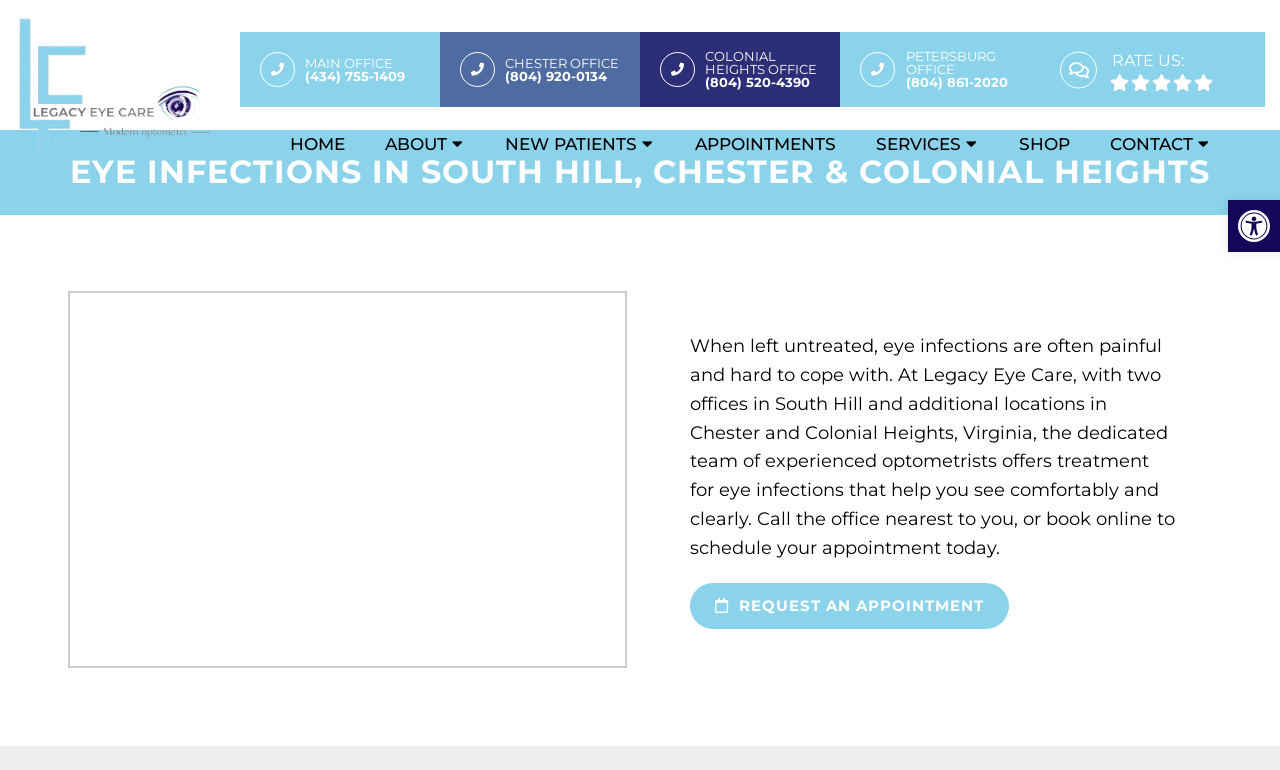What is the rating system used on this webpage?
Answer the question with as much detail as you can, using the image as a reference.

I saw the links with the text '' which represents a star symbol, and there are 5 of them, indicating a 5-star rating system.